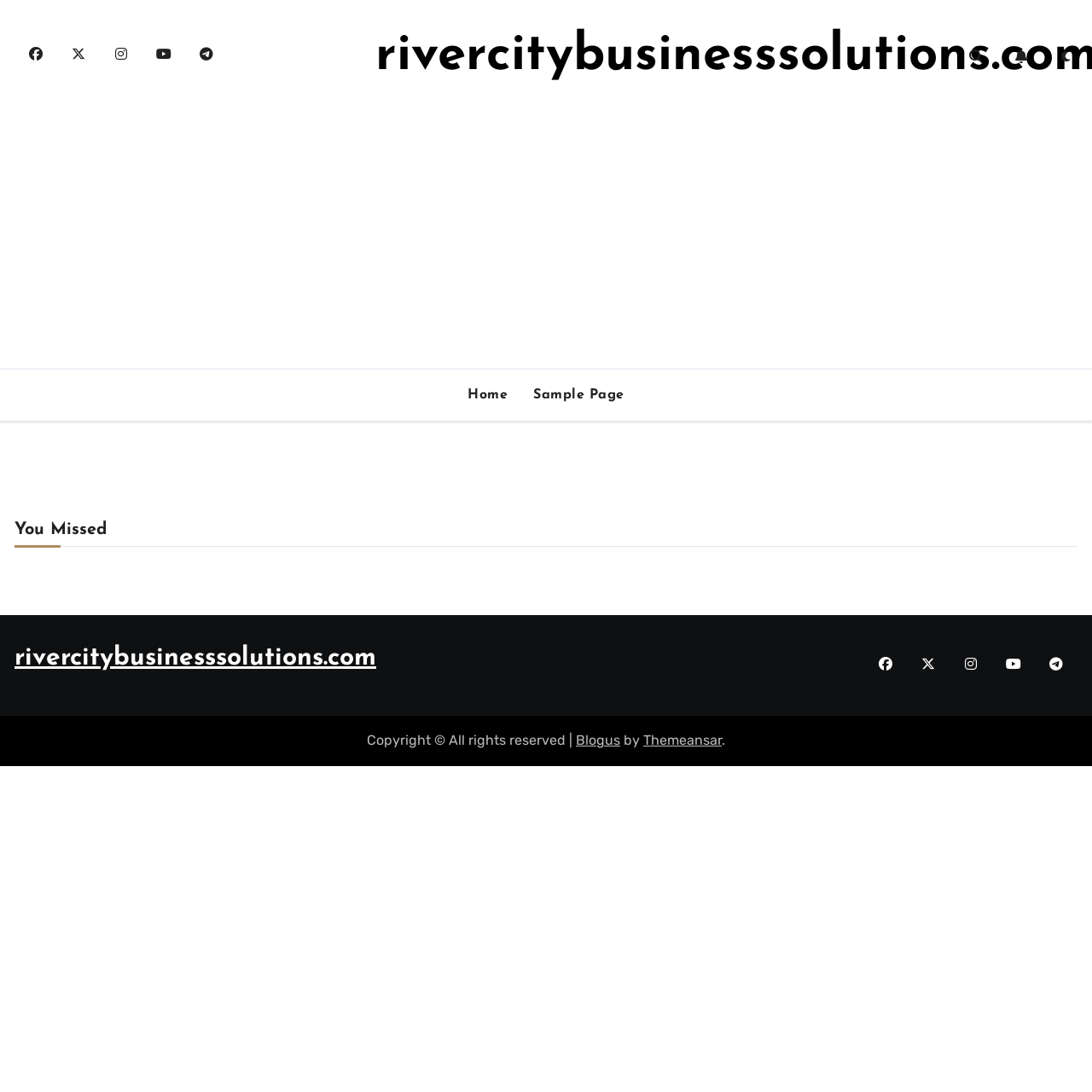How many navigation menu items are there?
Please provide a comprehensive answer based on the details in the screenshot.

There are two navigation menu items, 'Home' and 'Sample Page', which can be determined by the links with text 'Home' and 'Sample Page' respectively.